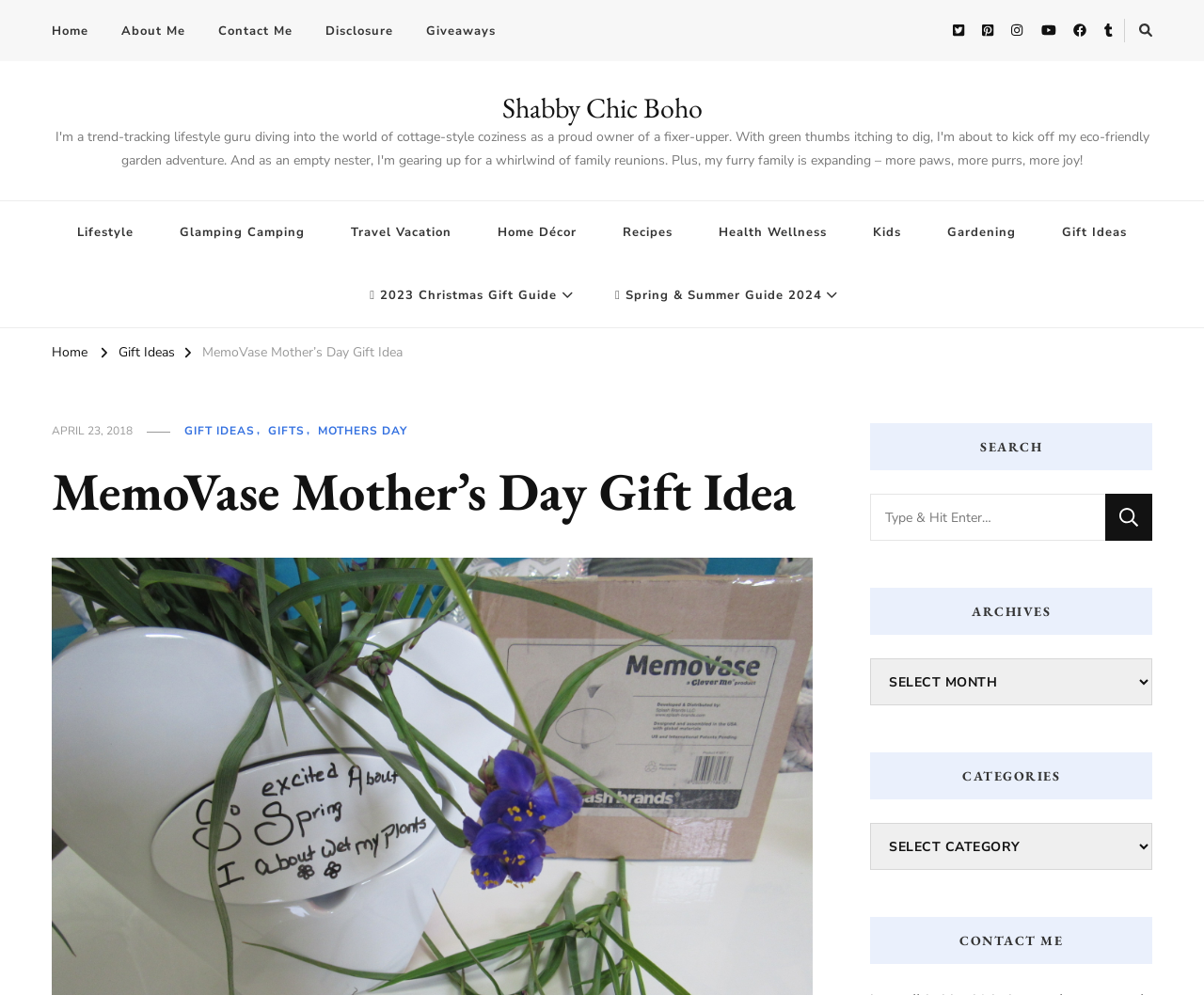Answer with a single word or phrase: 
How many categories are listed in the 'CATEGORIES' section?

Not specified